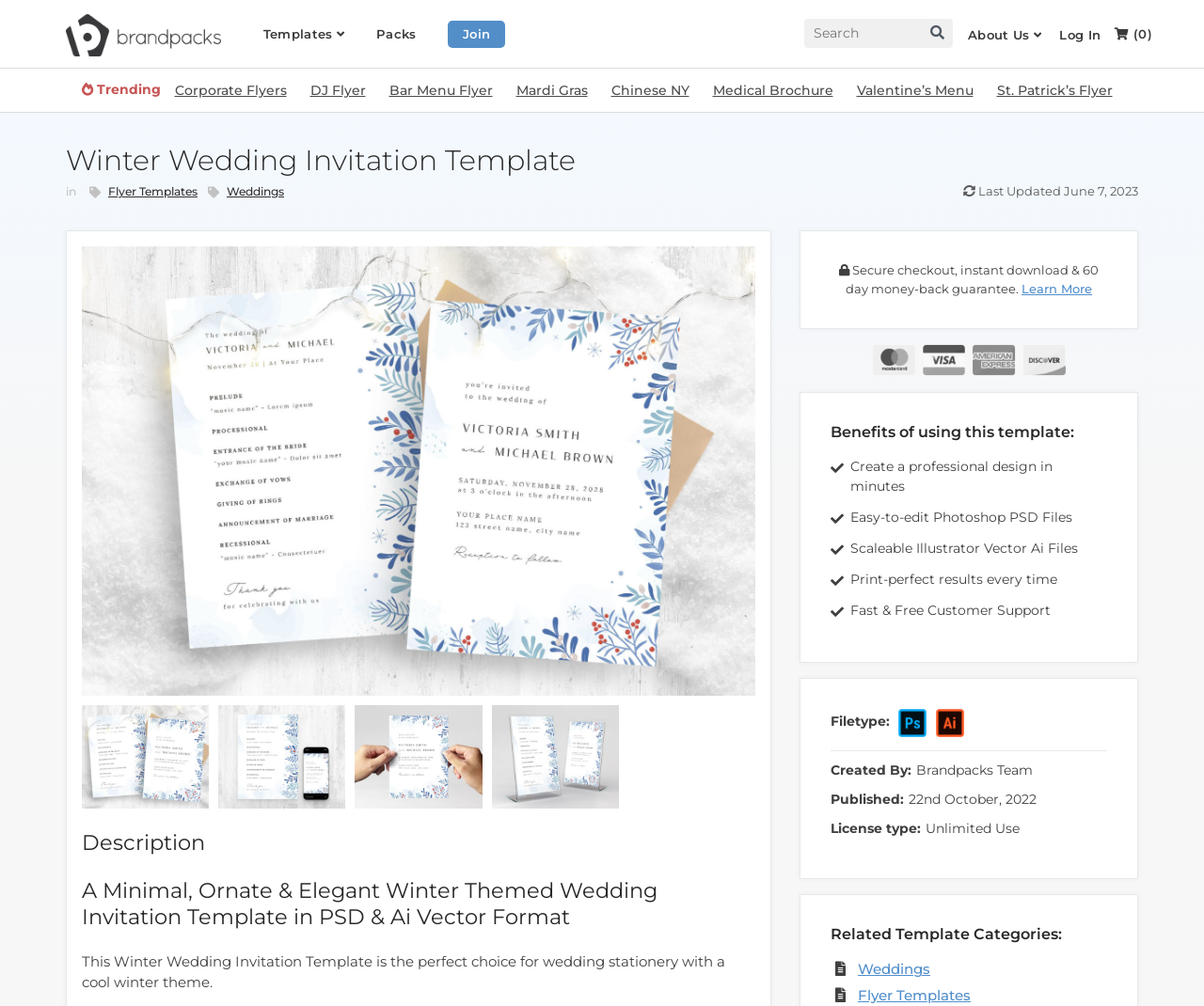What is the title or heading displayed on the webpage?

Winter Wedding Invitation Template